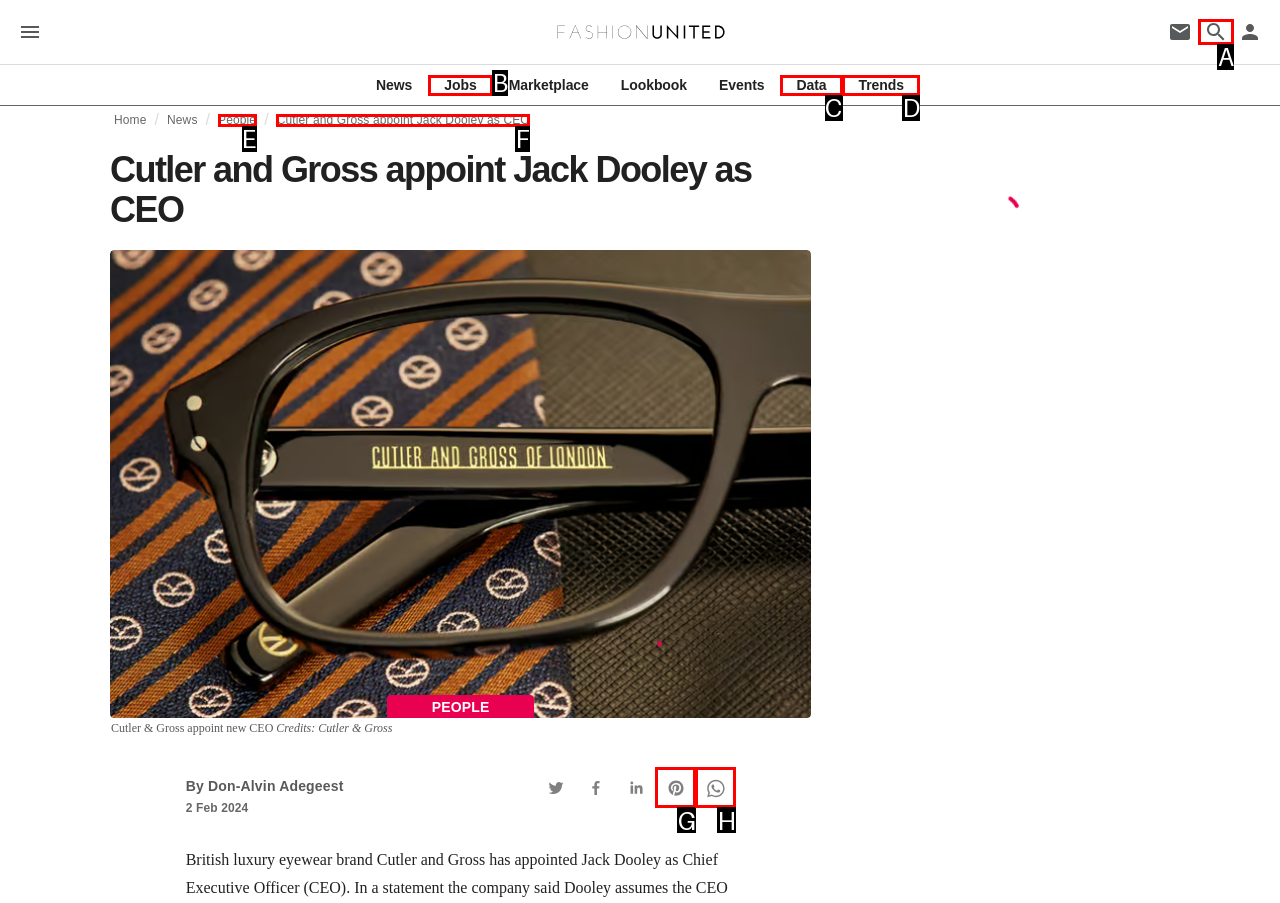Show which HTML element I need to click to perform this task: Search for something Answer with the letter of the correct choice.

A